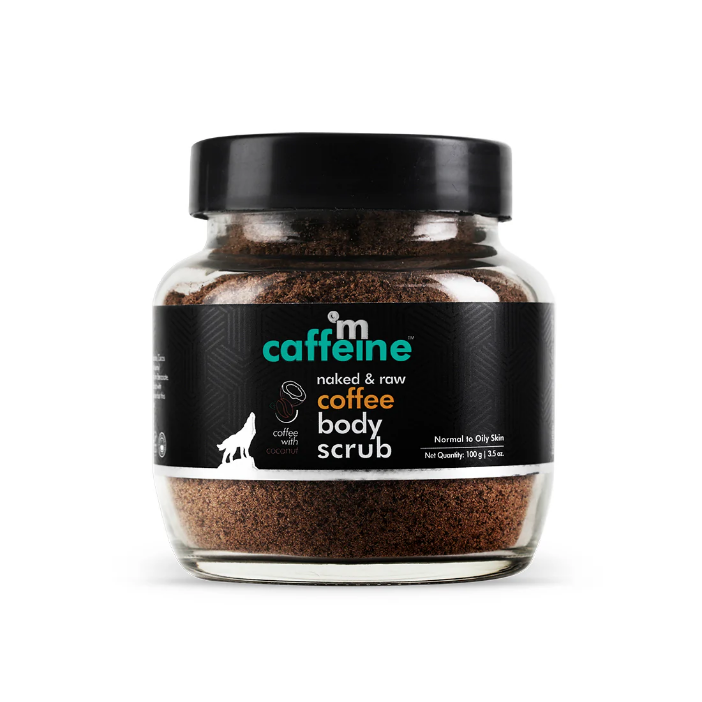Give a detailed account of what is happening in the image.

The image showcases a jar of mCaffeine Naked & Raw Coffee Body Scrub, specifically formulated for normal to oily skin. The jar is transparent, revealing the coarse coffee grounds inside, which are known for their exfoliating properties. The label on the jar is sleek and modern, featuring the brand name "mCaffeine" prominently, alongside the product name "naked & raw coffee body scrub." It highlights that the scrub contains coffee and coconut, emphasizing its natural ingredients. The net quantity is indicated as 100 grams (3.5 ounces), making it an ideal choice for skincare enthusiasts seeking an effective and refreshing body scrub experience. The design reflects a contemporary aesthetic aligned with a clean and eco-friendly approach to personal care products.